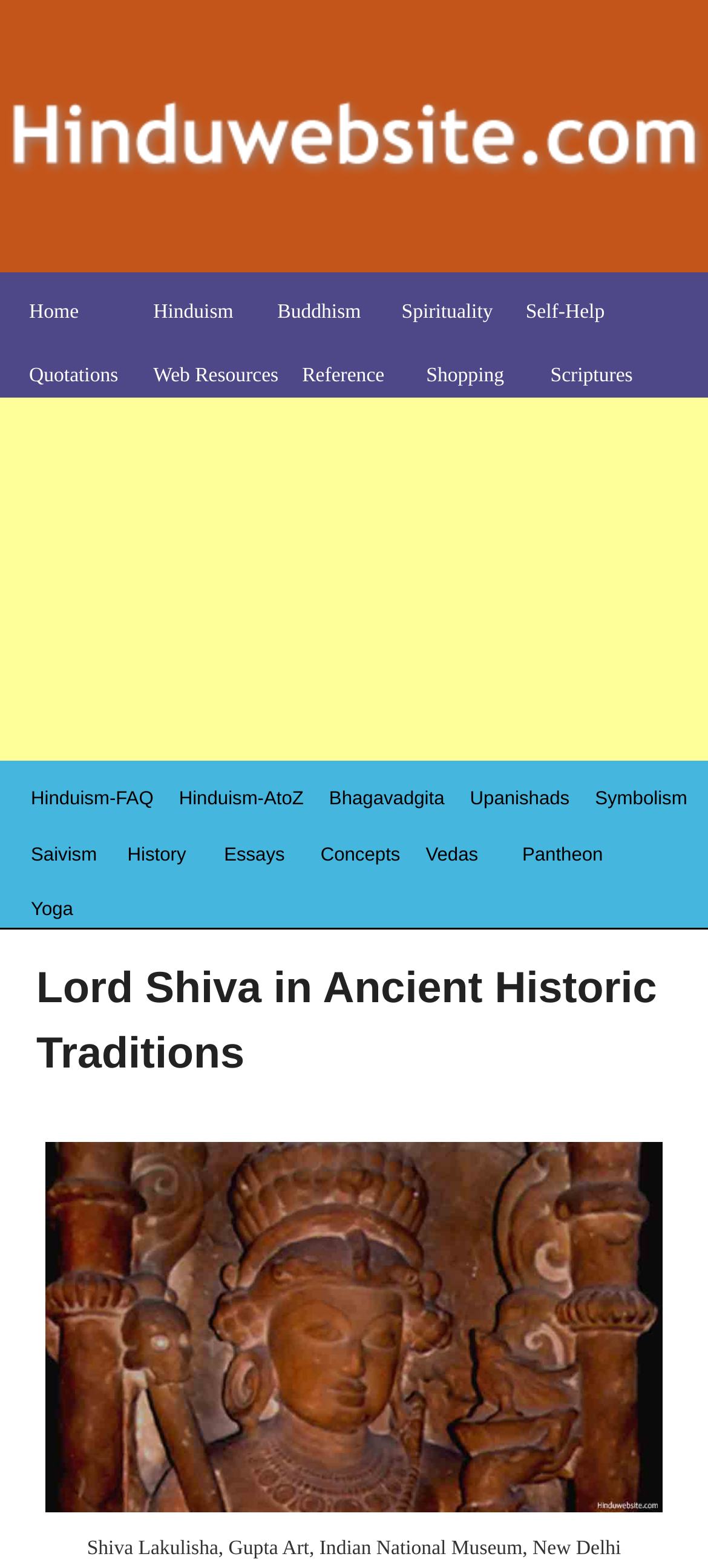Determine the bounding box for the UI element described here: "Pantheon".

[0.738, 0.539, 0.852, 0.552]